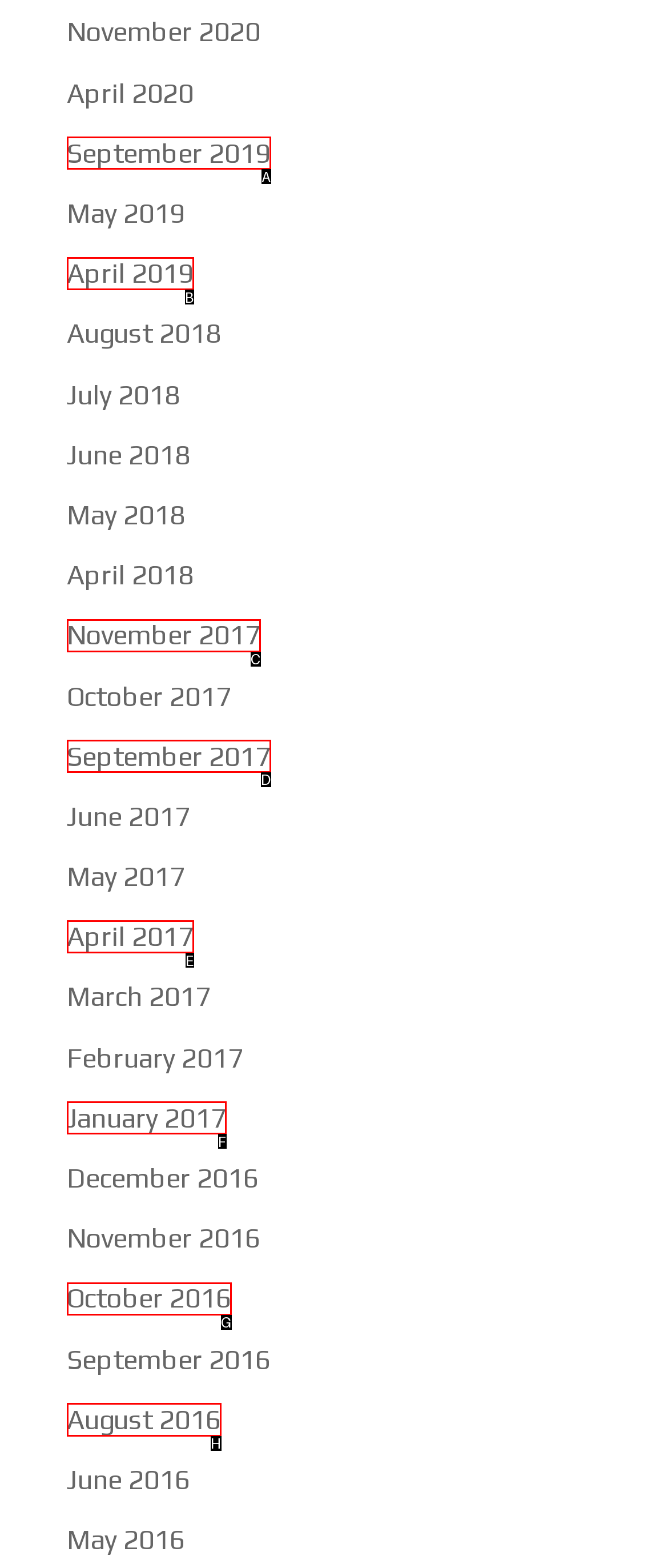Which lettered option should be clicked to achieve the task: view August 2016? Choose from the given choices.

H